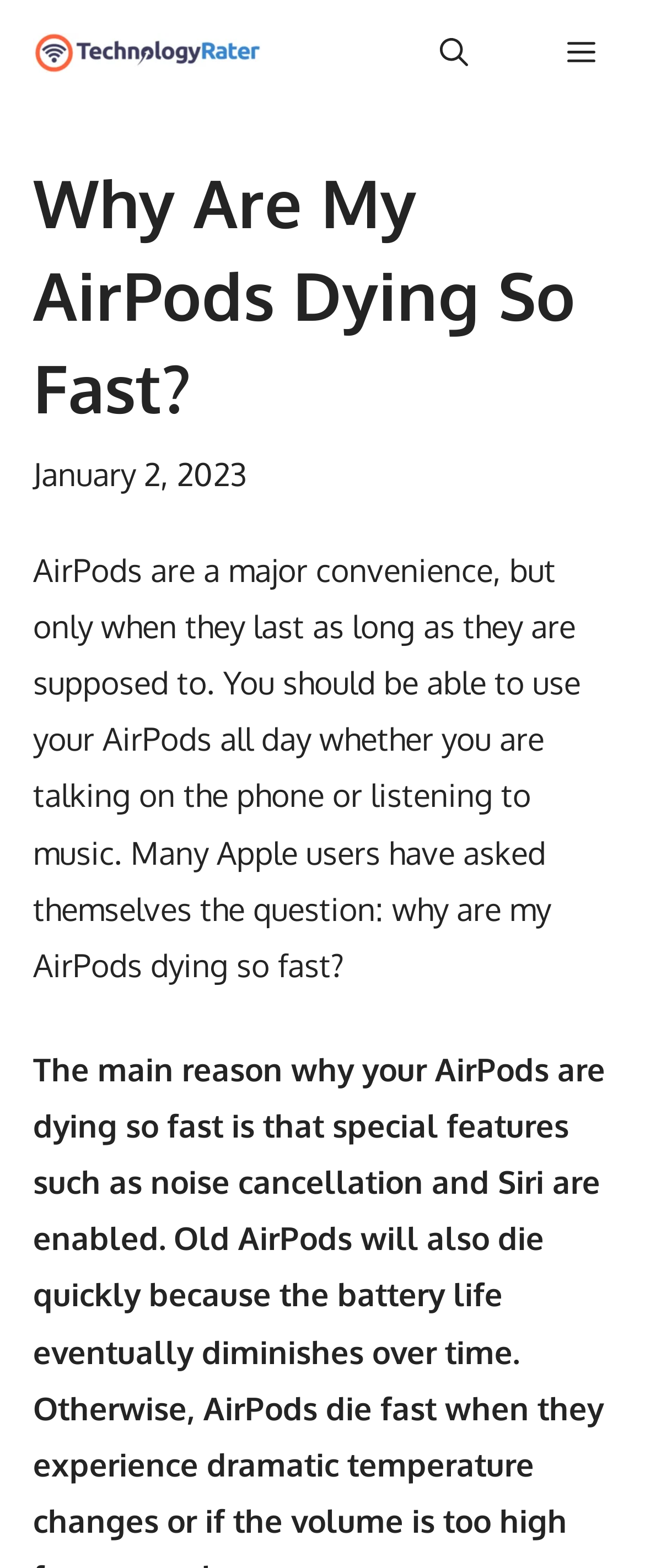What is the function of the link at the top middle?
Please answer using one word or phrase, based on the screenshot.

Open Search Bar